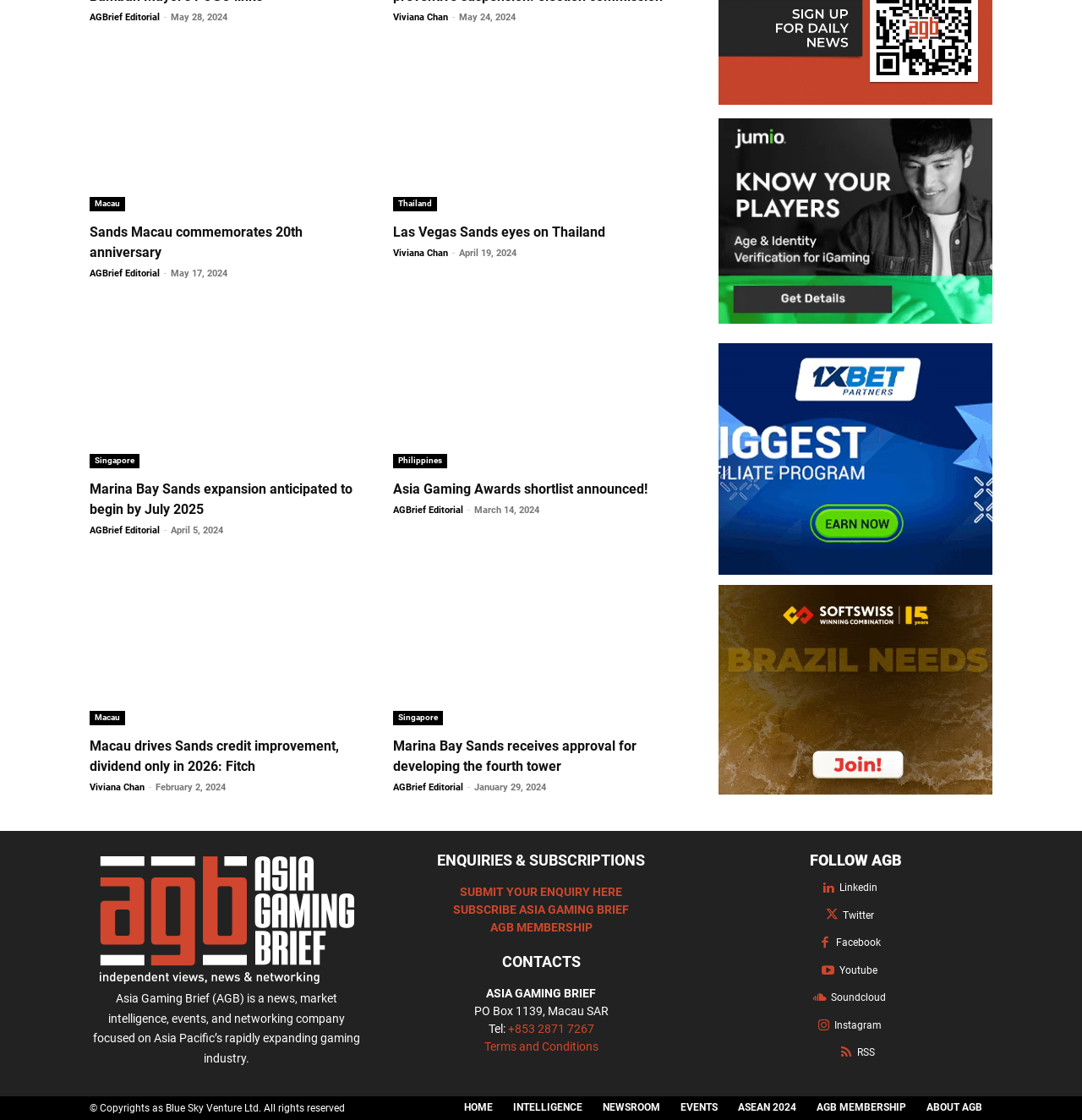Provide the bounding box coordinates of the UI element this sentence describes: "Sands Macau commemorates 20th anniversary".

[0.083, 0.2, 0.28, 0.233]